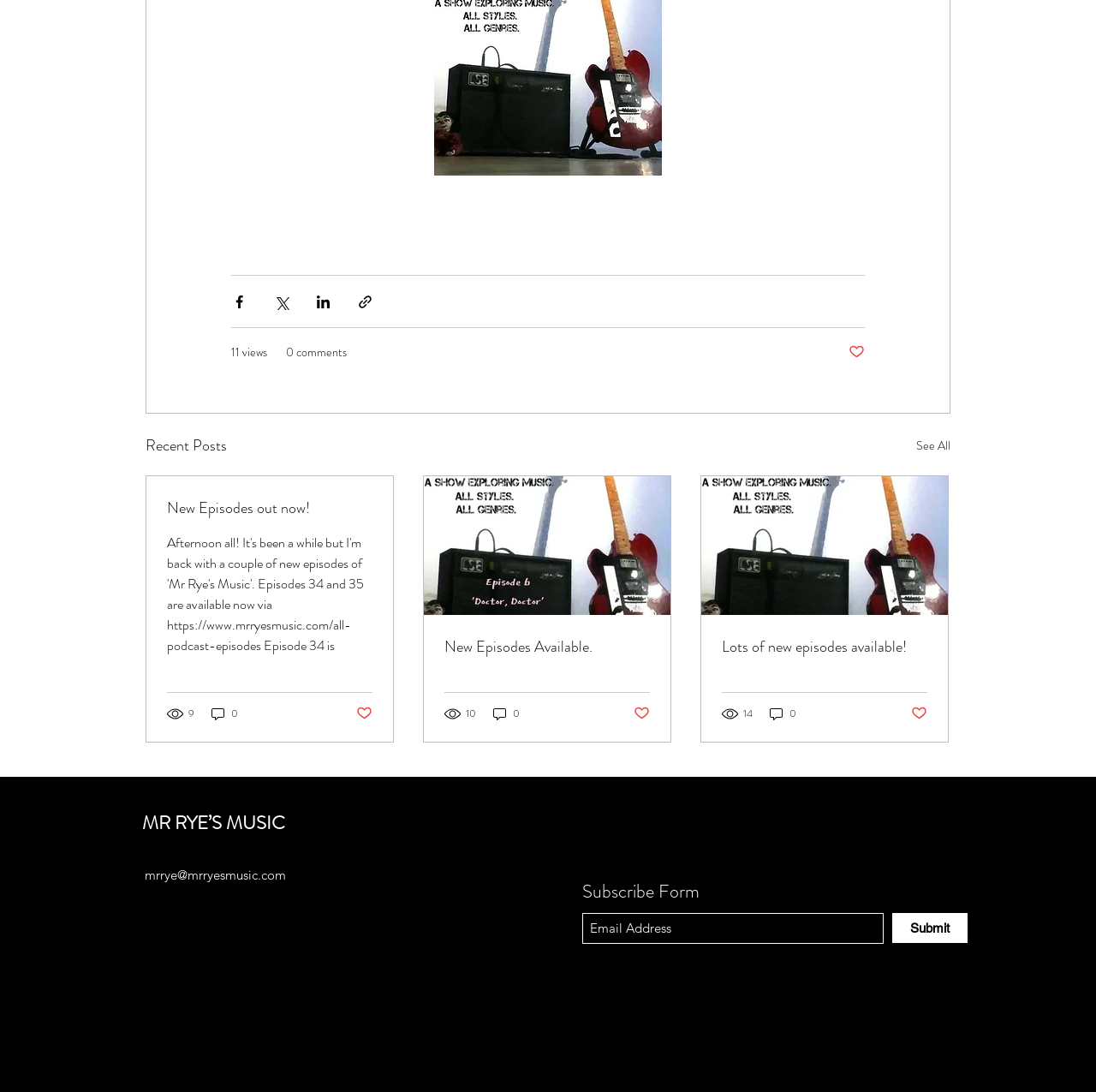Please locate the bounding box coordinates of the element that should be clicked to achieve the given instruction: "View recent posts".

[0.133, 0.397, 0.207, 0.42]